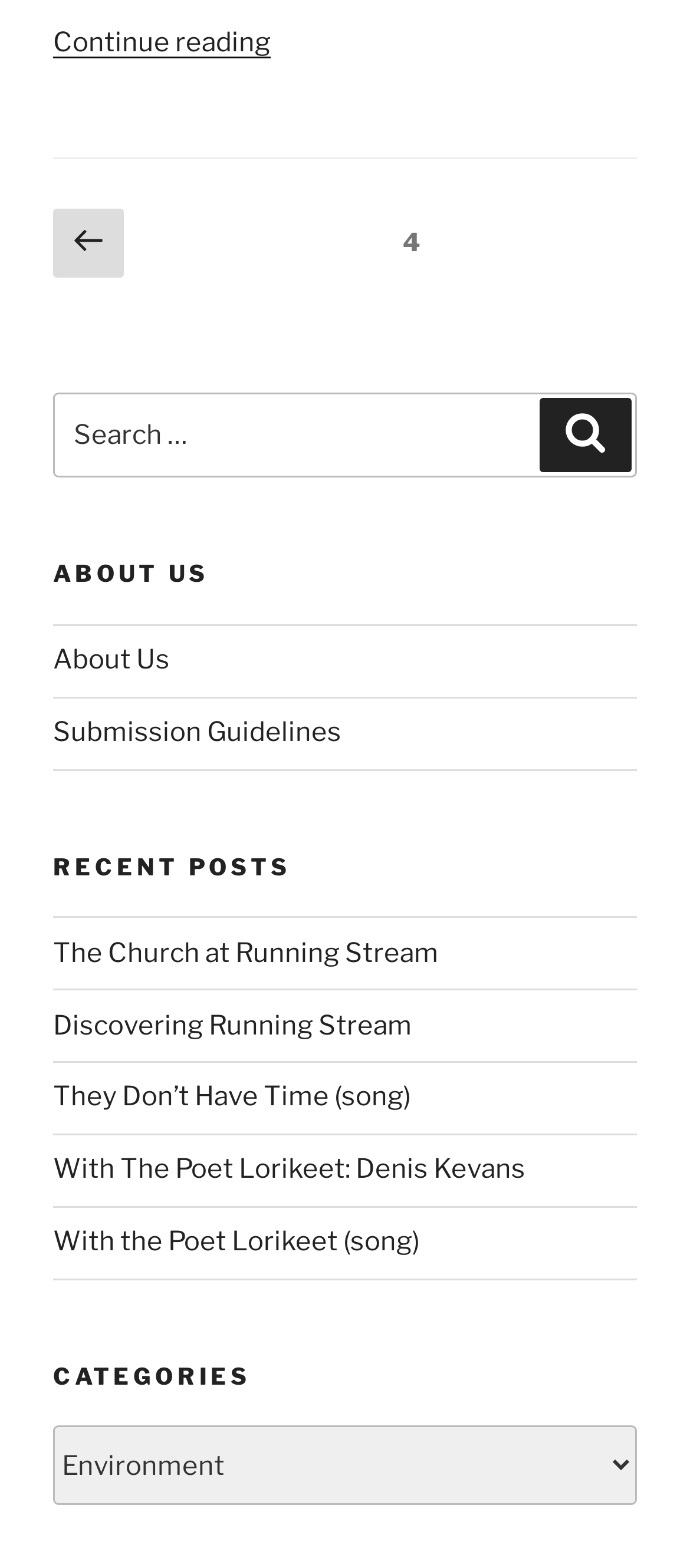Give a one-word or phrase response to the following question: How many navigation sections are there?

4